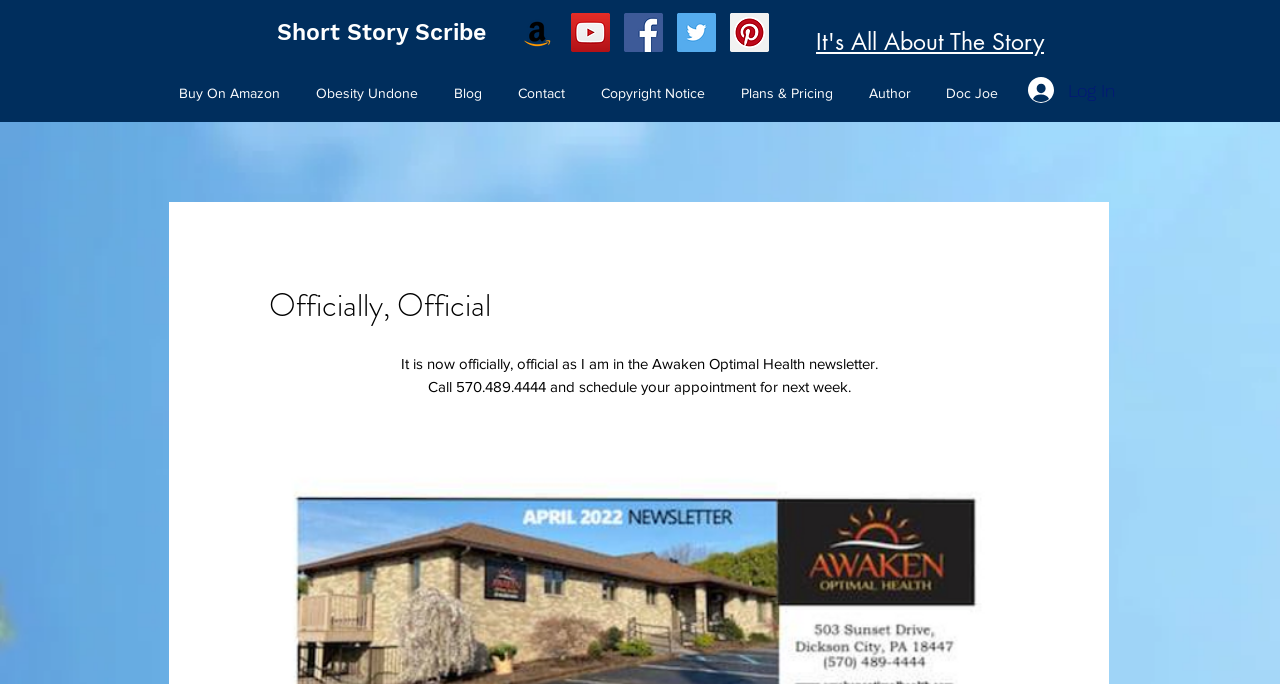Please examine the image and answer the question with a detailed explanation:
What is the theme of the webpage?

I inferred the theme of the webpage by looking at the content and the links available. The presence of a newsletter about health, a phone number to schedule an appointment, and a link to 'Obesity Undone' suggests that the theme of the webpage is related to health.